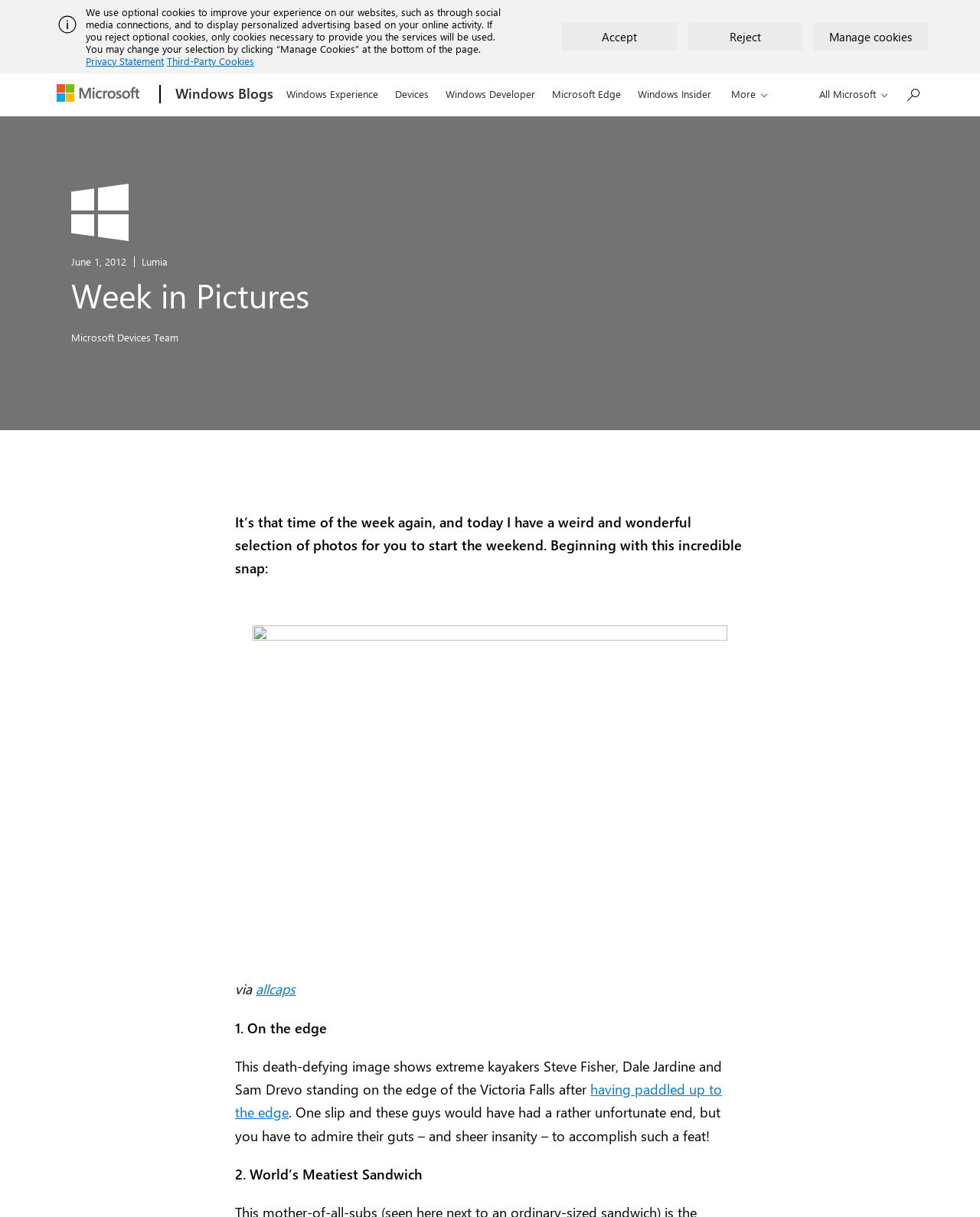Produce a meticulous description of the webpage.

The webpage is a blog post titled "Week in Pictures" on the Microsoft Devices Blog. At the top, there is a notification bar with an alert message, an image, and a static text describing the use of optional cookies. Below this, there are three buttons: "Accept", "Reject", and "Manage Cookies". 

On the top-left corner, there are links to "Microsoft", "Windows Blogs", and a navigation menu with links to various Microsoft-related topics, such as "Windows Experience", "Devices", and "Windows Insider". 

On the top-right corner, there is a search bar with a button labeled "Search blogs.windows.com". Below the search bar, there is a static text displaying the date "June 1, 2012", a link to "Lumia", and a heading "Week in Pictures". 

The main content of the blog post starts with a static text introducing the "weird and wonderful selection of photos" for the weekend. Below this, there is a figure with an image and a link. The image is described as "incredible snap". 

The blog post then presents a series of photos with descriptive texts. The first photo is accompanied by a text describing extreme kayakers on the edge of the Victoria Falls. The second photo is described as the "World's Meatiest Sandwich".